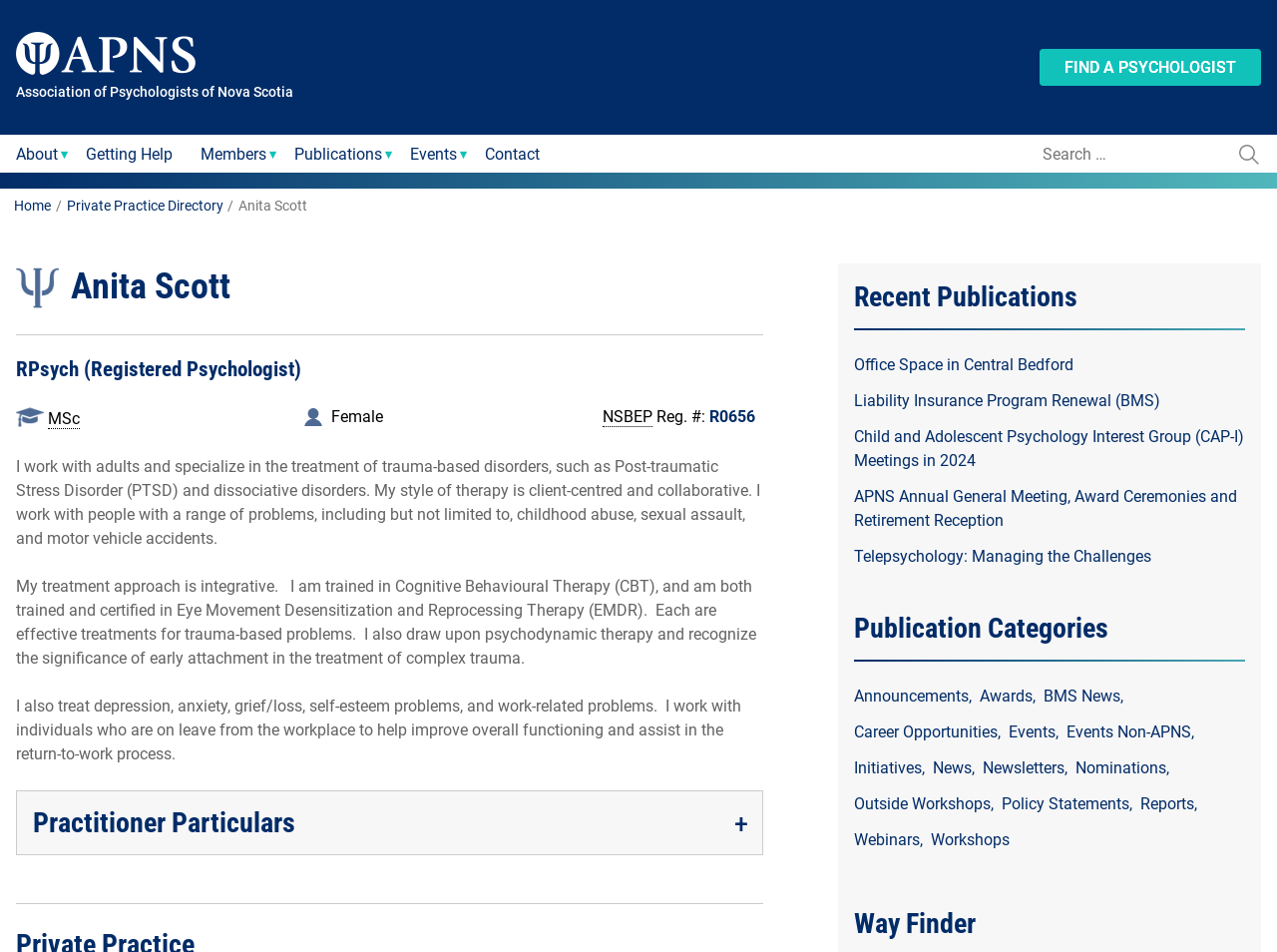Locate the bounding box coordinates of the area you need to click to fulfill this instruction: 'Learn about 'Recent Publications''. The coordinates must be in the form of four float numbers ranging from 0 to 1: [left, top, right, bottom].

[0.668, 0.294, 0.975, 0.347]